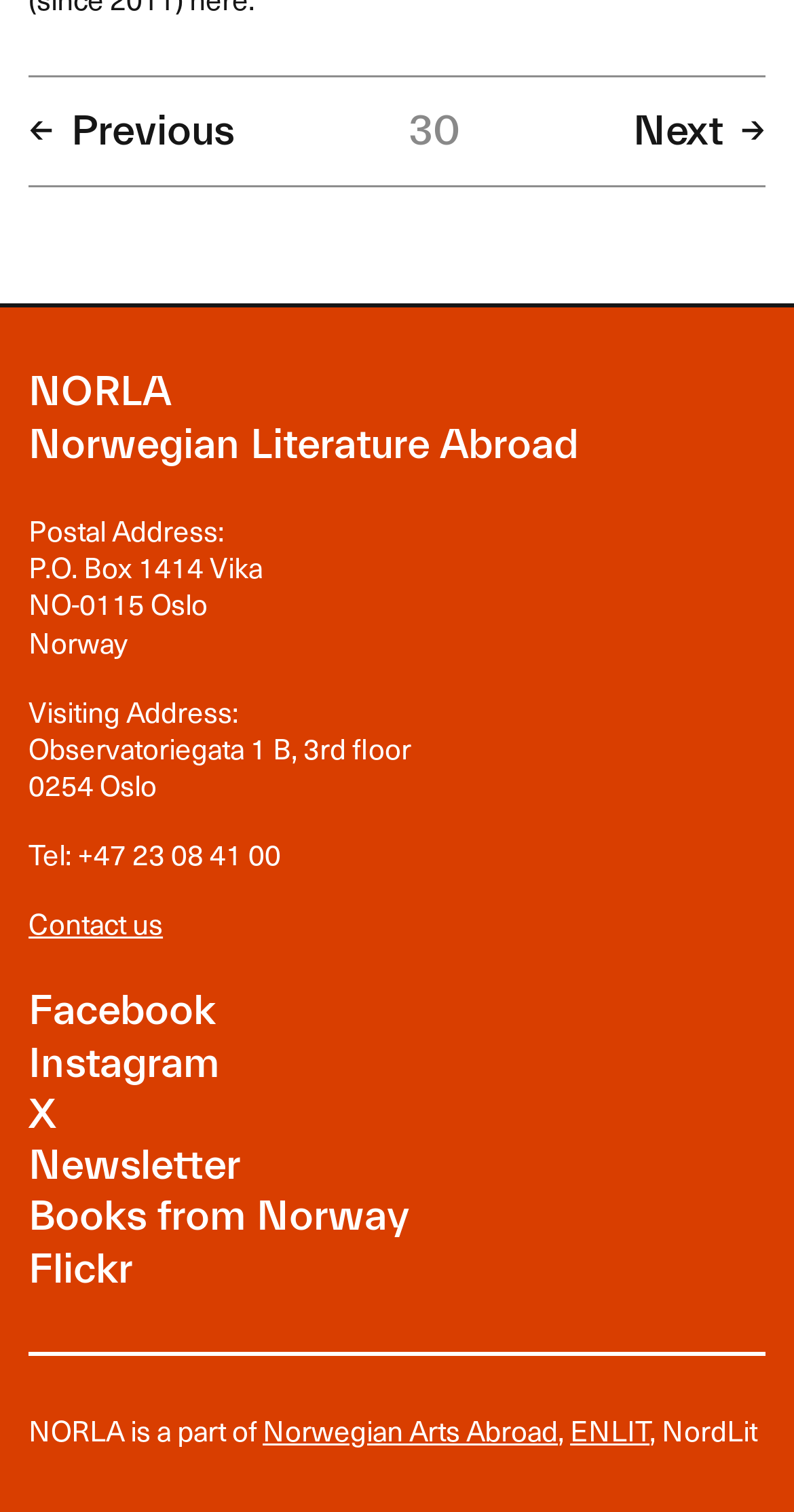Kindly determine the bounding box coordinates for the clickable area to achieve the given instruction: "Visit Facebook page".

[0.036, 0.652, 0.272, 0.685]